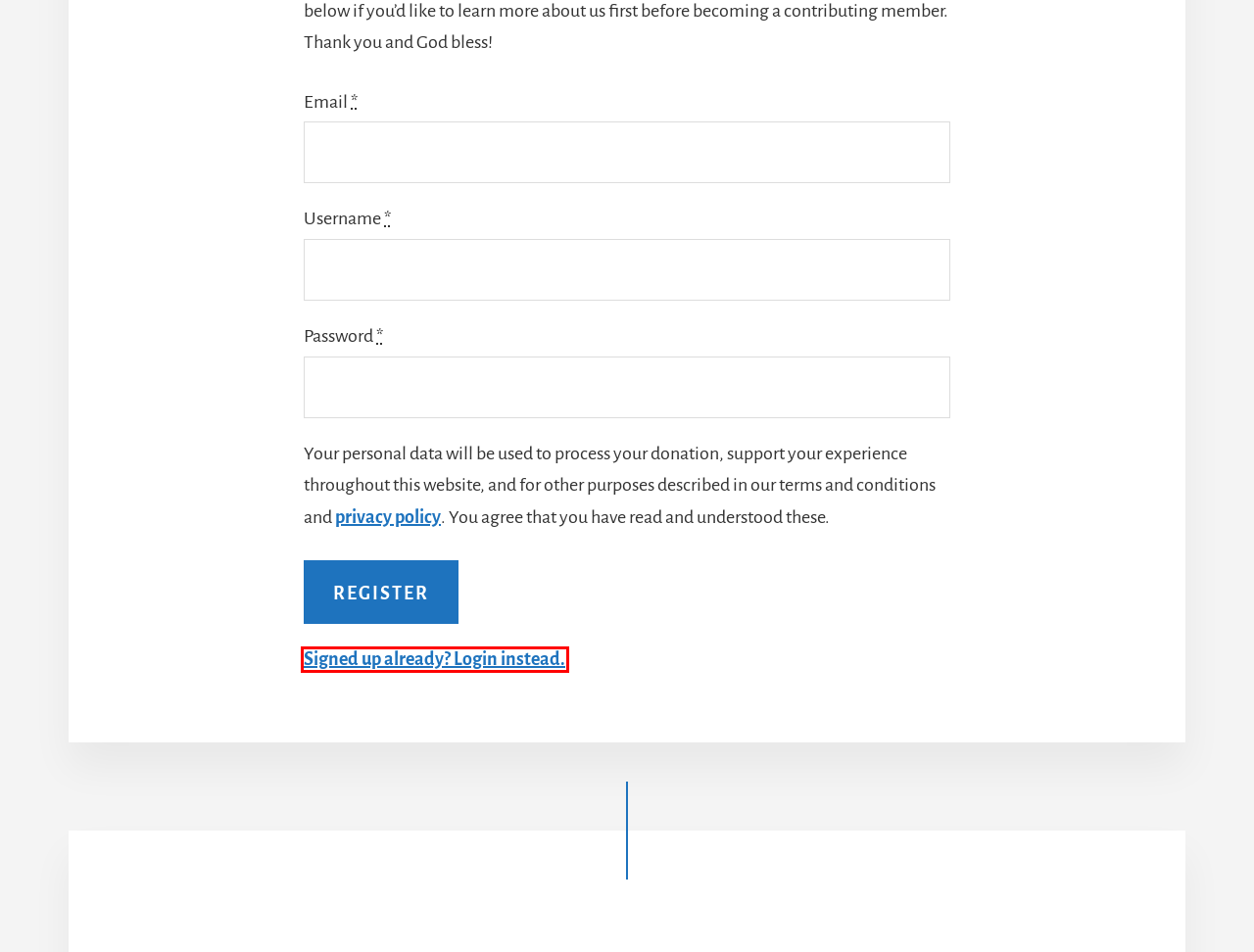Inspect the screenshot of a webpage with a red rectangle bounding box. Identify the webpage description that best corresponds to the new webpage after clicking the element inside the bounding box. Here are the candidates:
A. Log In ‹ ROCK Counseling Ministries — WordPress
B. Family Intensive Retreat - ROCK Counseling Ministries
C. Hiking - ROCK Counseling Ministries
D. Therapeutic Centers - ROCK Counseling Ministries
E. Equine Therapy - ROCK Counseling Ministries
F. Testimonies - ROCK Counseling Ministries
G. Low Ropes Course - ROCK Counseling Ministries
H. Schedule Appointment with ROCK COUNSELING

A